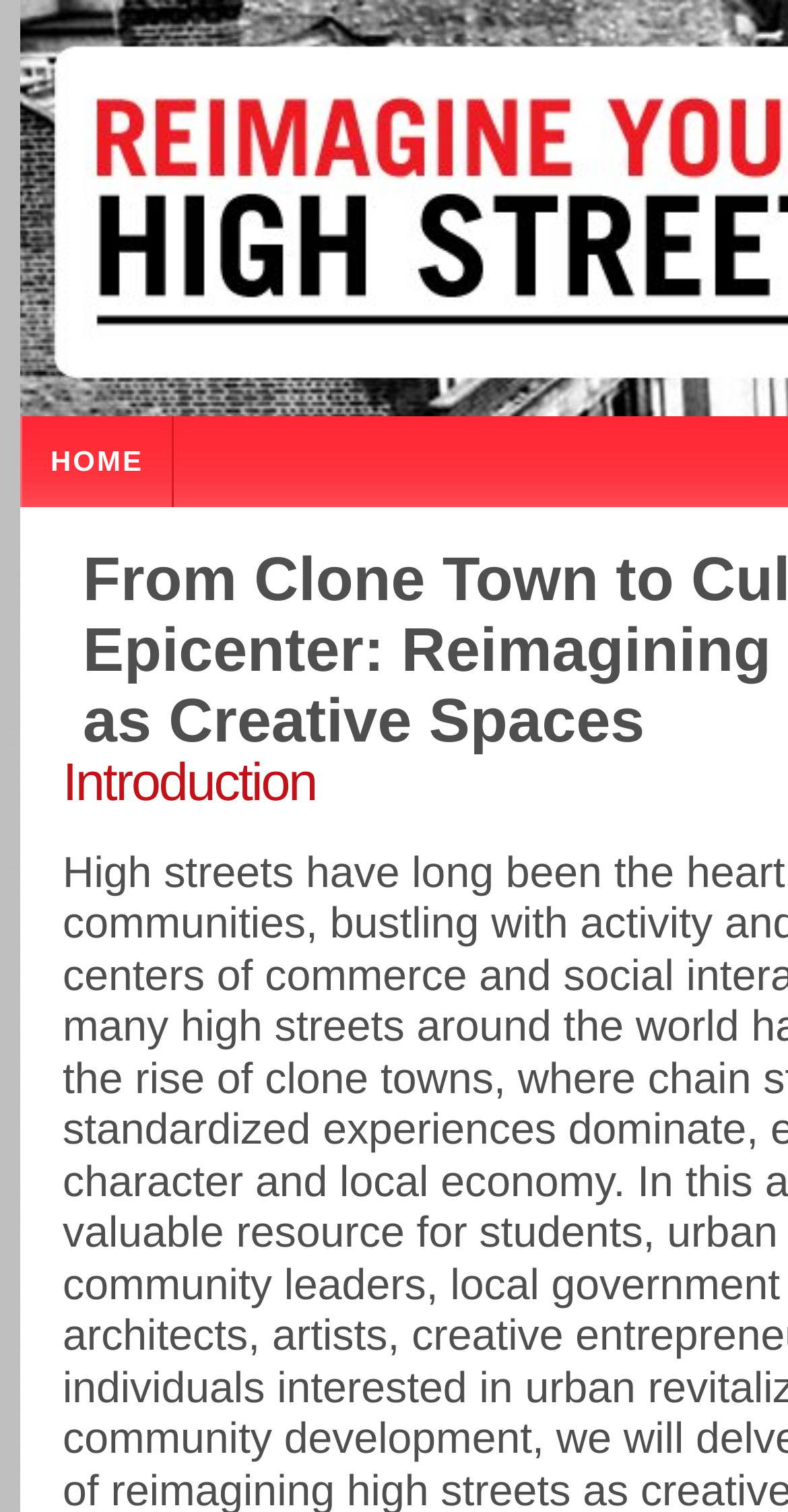From the element description: "April 2023", extract the bounding box coordinates of the UI element. The coordinates should be expressed as four float numbers between 0 and 1, in the order [left, top, right, bottom].

None